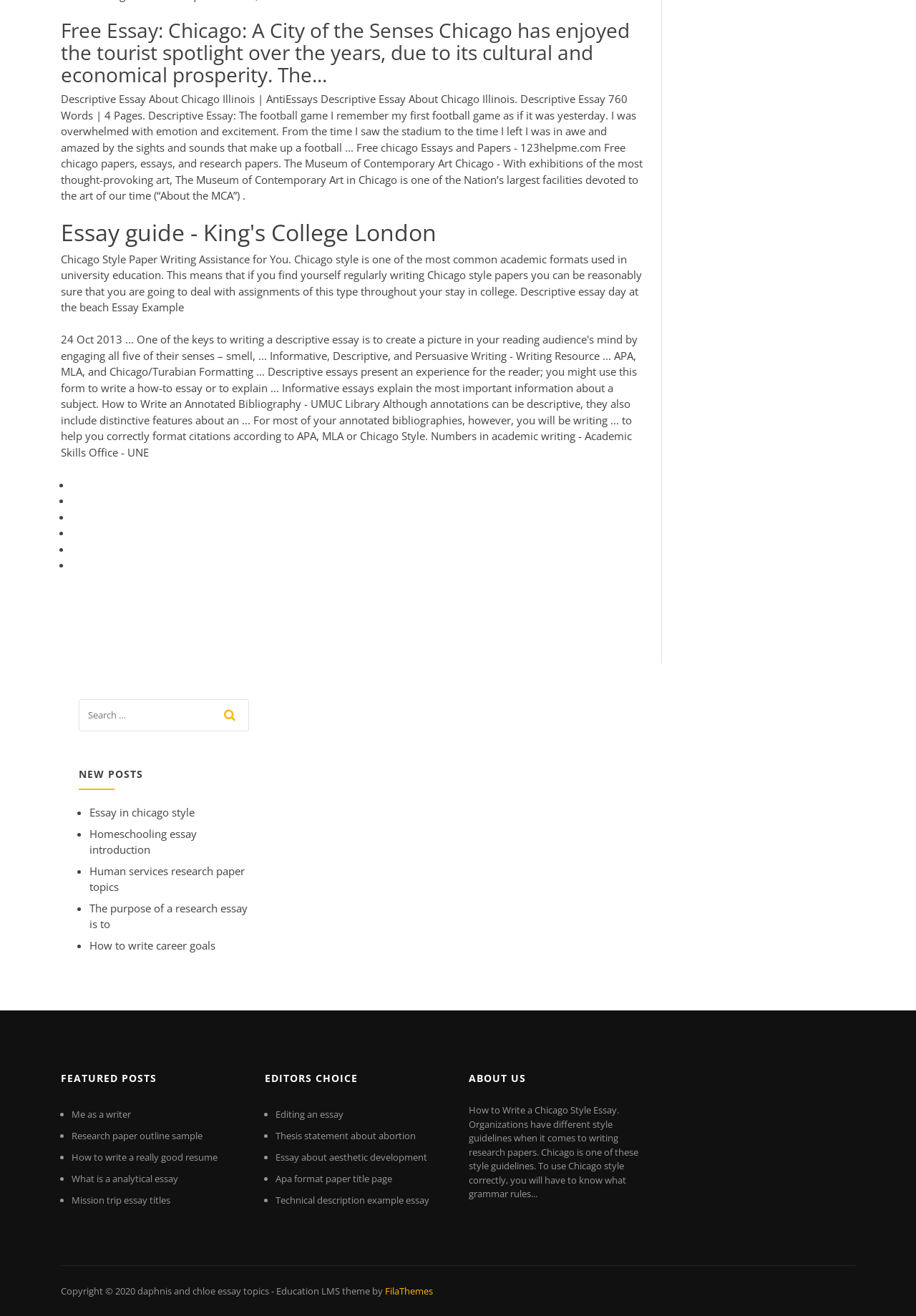What is the main topic of the webpage?
Look at the image and construct a detailed response to the question.

Based on the various headings and links on the webpage, it appears that the main topic is essay writing, with a focus on different styles such as Chicago style, and providing resources and guides for writing essays.